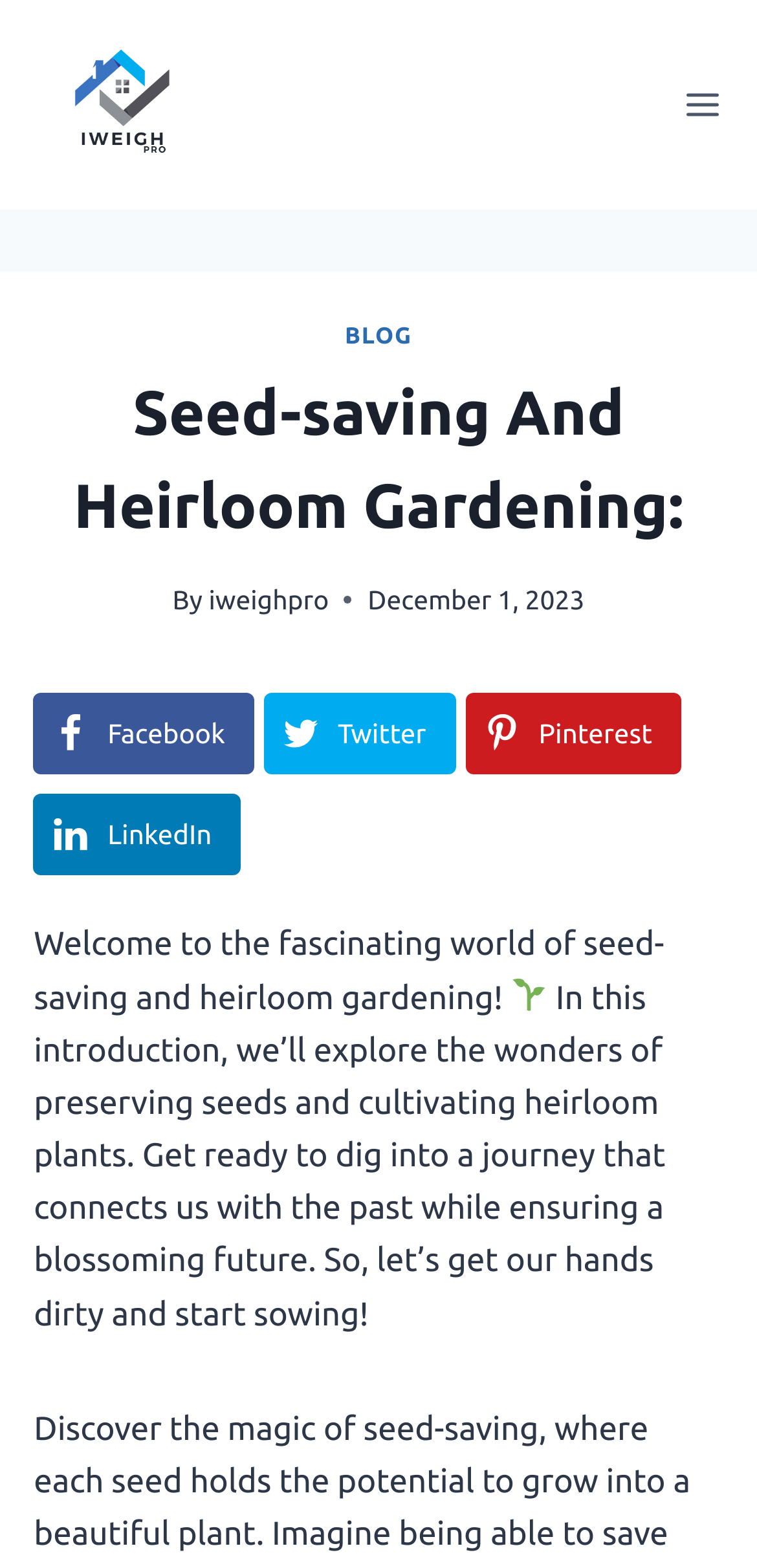What is the author of the webpage?
Please ensure your answer is as detailed and informative as possible.

I found a link element with the text 'iweighpro' located near the 'By' StaticText element, which suggests that 'iweighpro' is the author of the webpage.